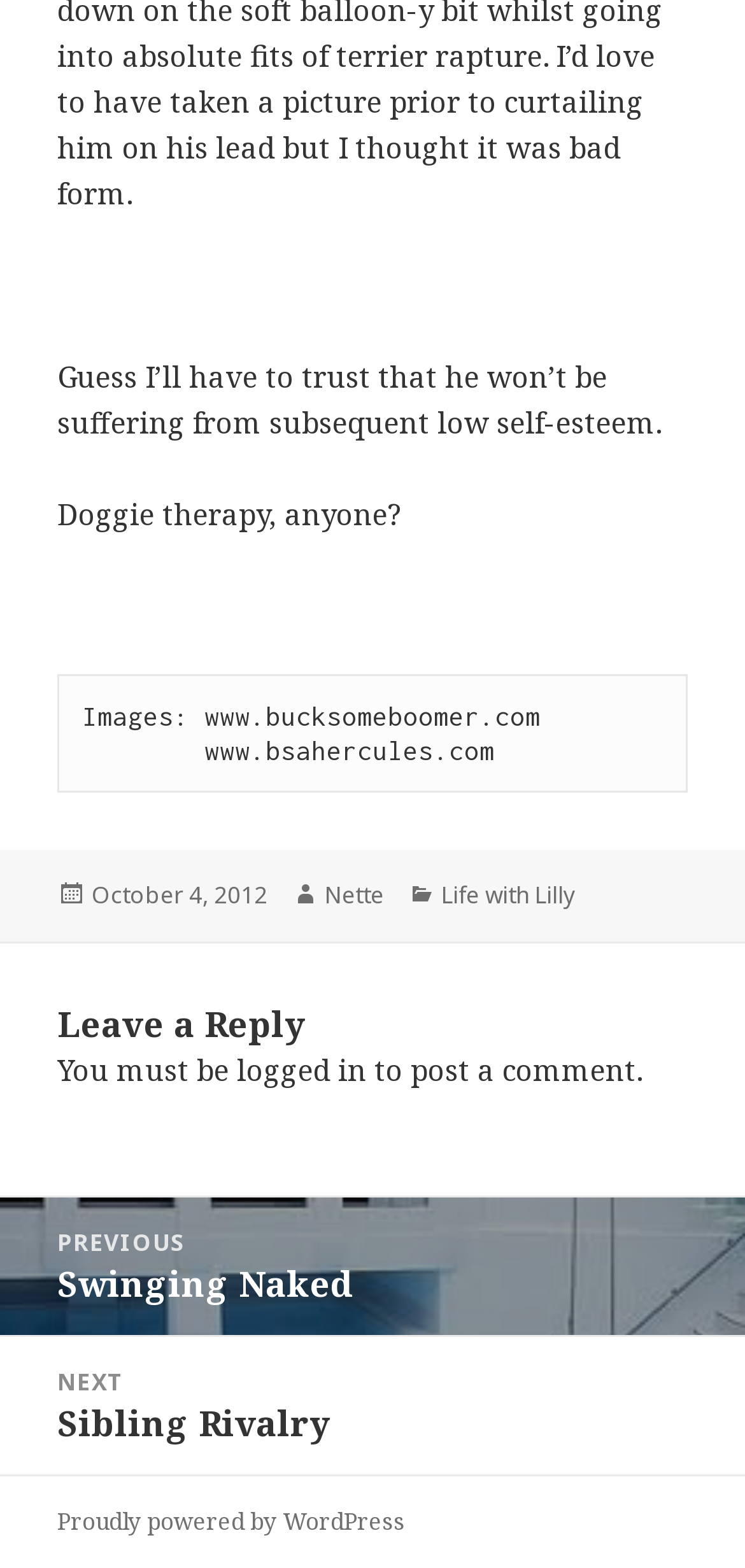Answer the question with a brief word or phrase:
Who is the author of this post?

Nette